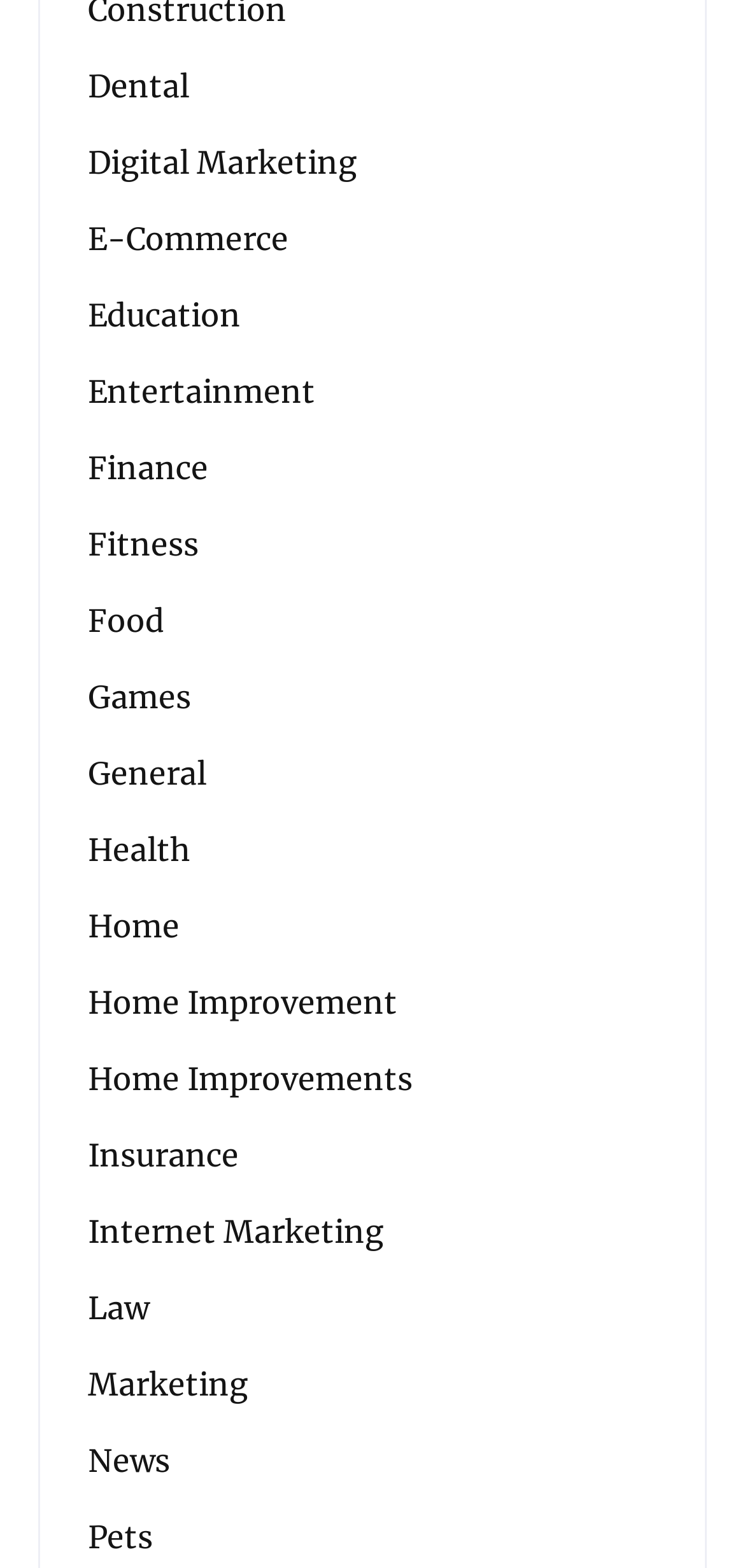Respond to the question below with a concise word or phrase:
How many categories are listed on the webpage?

23 categories